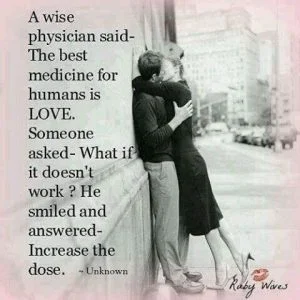Give a thorough explanation of the image.

The image captures a romantic moment framed in a vintage style, featuring a couple embracing passionately against a scenic urban backdrop. Accompanying this enchanting visual is a poignant quote that begins, "A wise physician said - The best medicine for humans is LOVE." The text continues with an intriguing dialogue: "Someone asked - What if it doesn't work? He smiled and answered - Increase the dose." This thoughtful reflection on love as a remedy eloquently emphasizes the healing powers of love, making it not only a display of affection but also a profound message that resonates deeply with the human experience. The design is further complemented by a soft color palette, enhancing the nostalgic feel of the image.